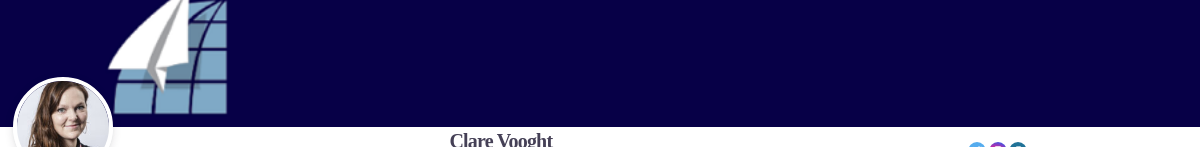Answer the question in a single word or phrase:
What is the shape of the user avatar image?

Circular